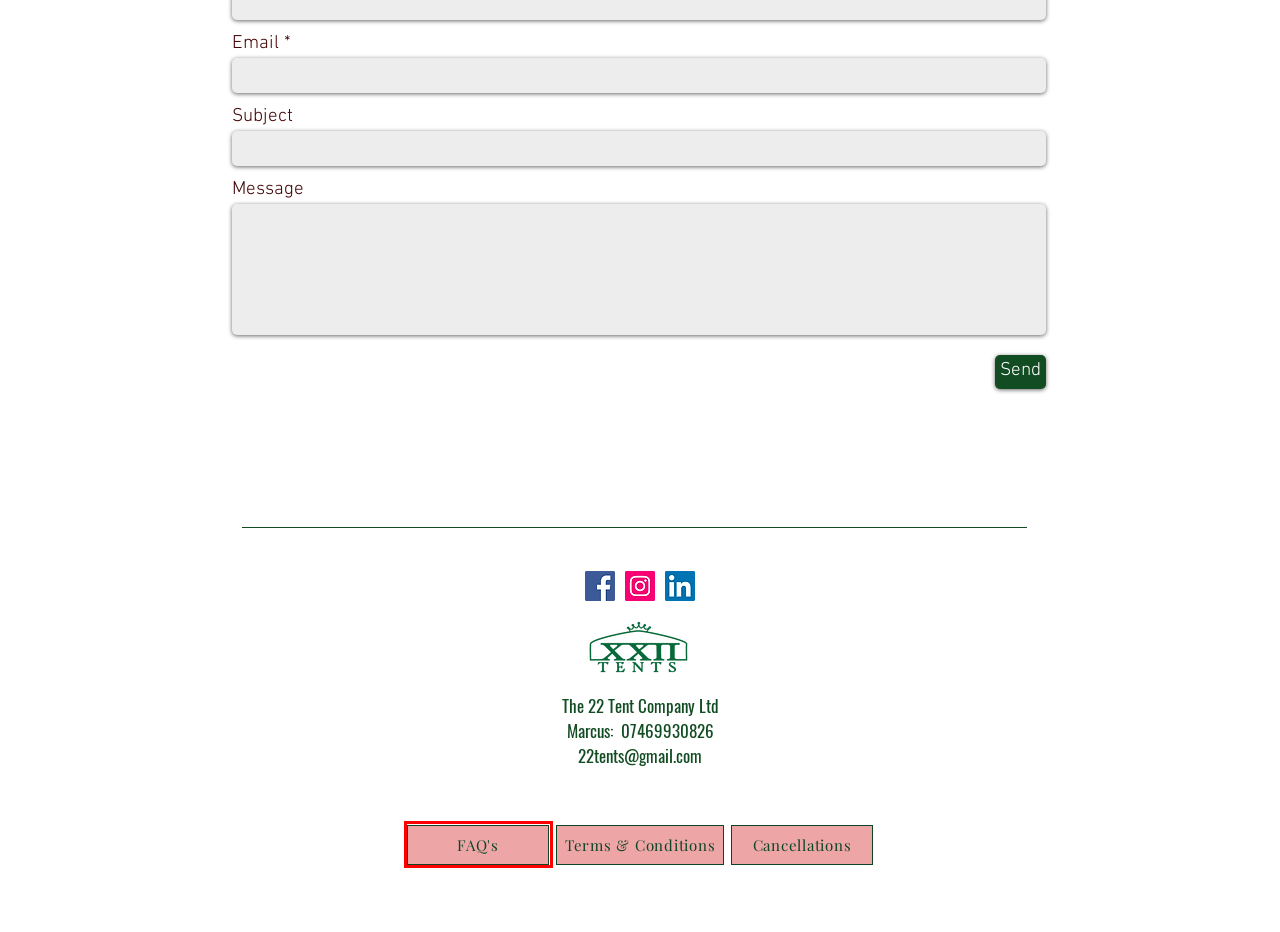You are provided with a screenshot of a webpage where a red rectangle bounding box surrounds an element. Choose the description that best matches the new webpage after clicking the element in the red bounding box. Here are the choices:
A. Gallery | 22tents
B. About | 22tents
C. Weddings | 22tents
D. Glamping | 22 Tents
E. Cancellations | 22tents
F. Terms & Conditions | 22tents
G. Festivals | 22tents
H. FAQ | 22tents

H